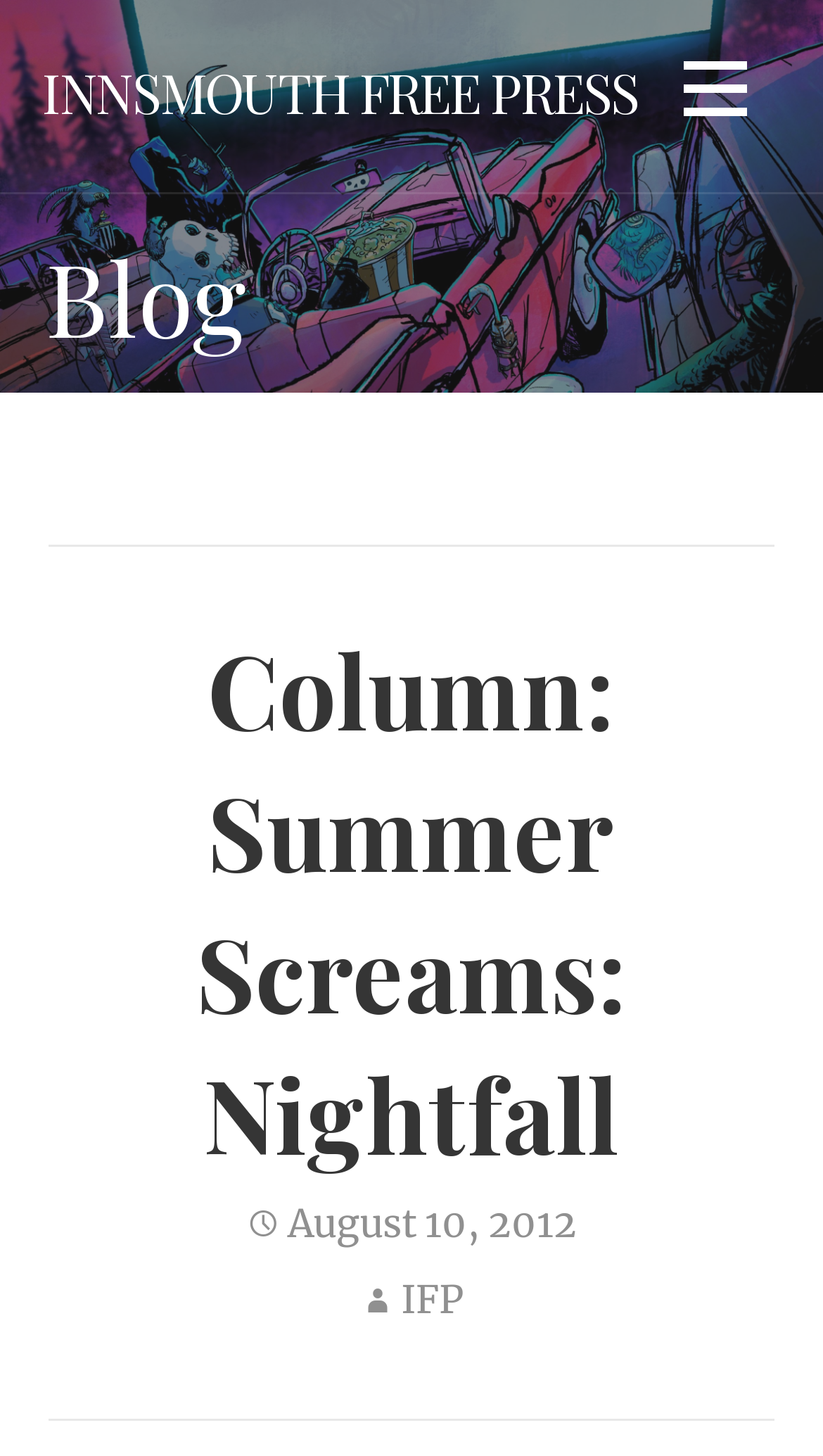Explain in detail what you observe on this webpage.

The webpage appears to be a blog post from the Innsmouth Free Press, with a focus on a column titled "Summer Screams: Nightfall". At the top of the page, there is a button located near the right edge, and a link to the Innsmouth Free Press situated near the top left corner. Below this, a prominent heading reads "Blog", spanning almost the entire width of the page.

Within the "Blog" section, there is a subheading "Column: Summer Screams: Nightfall" positioned near the top, followed by a date "August 10, 2012" located slightly below and to the right. A link to "IFP" is situated below the date, near the right edge of the page. The overall structure of the page suggests a clear organization, with headings and links guiding the reader through the content.